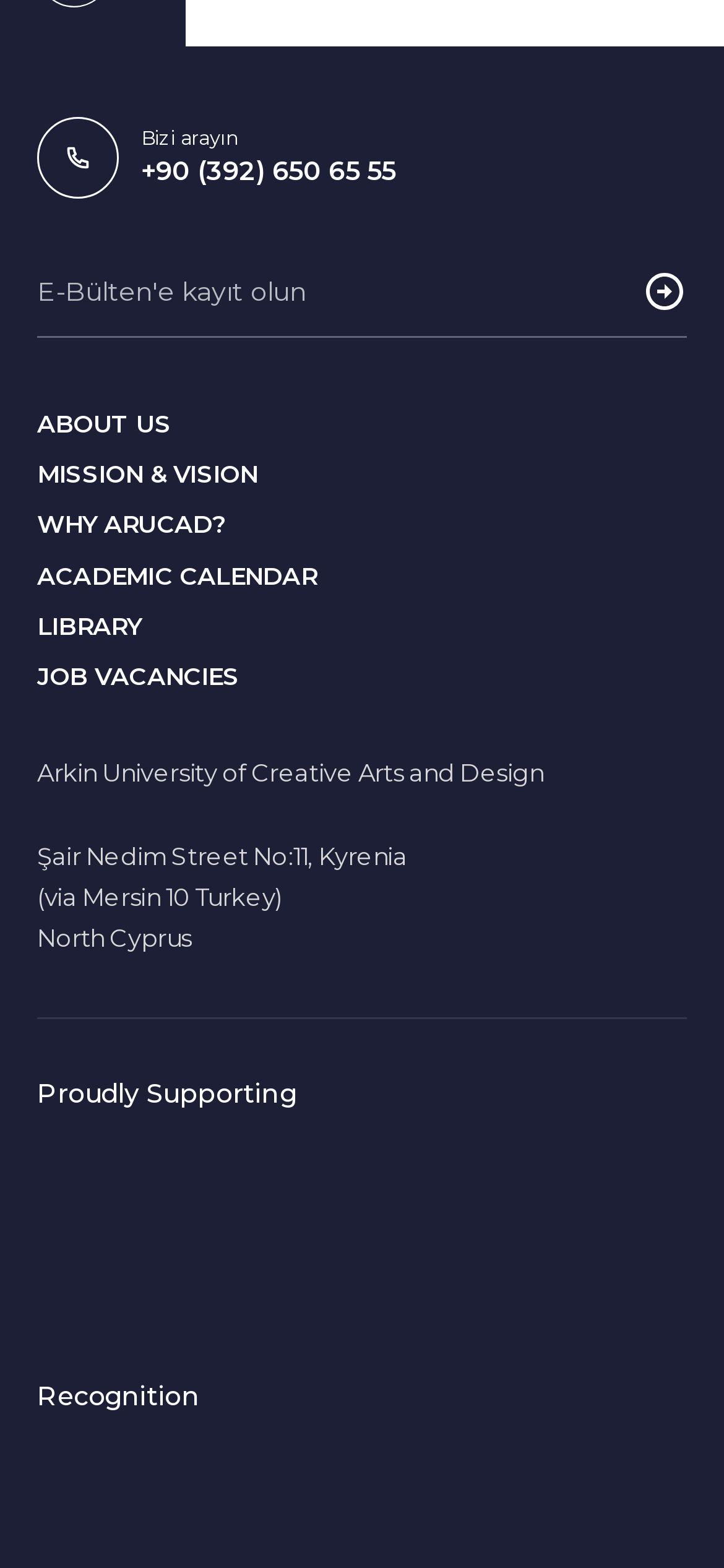Please respond in a single word or phrase: 
What is the name of the university?

Arkin University of Creative Arts and Design